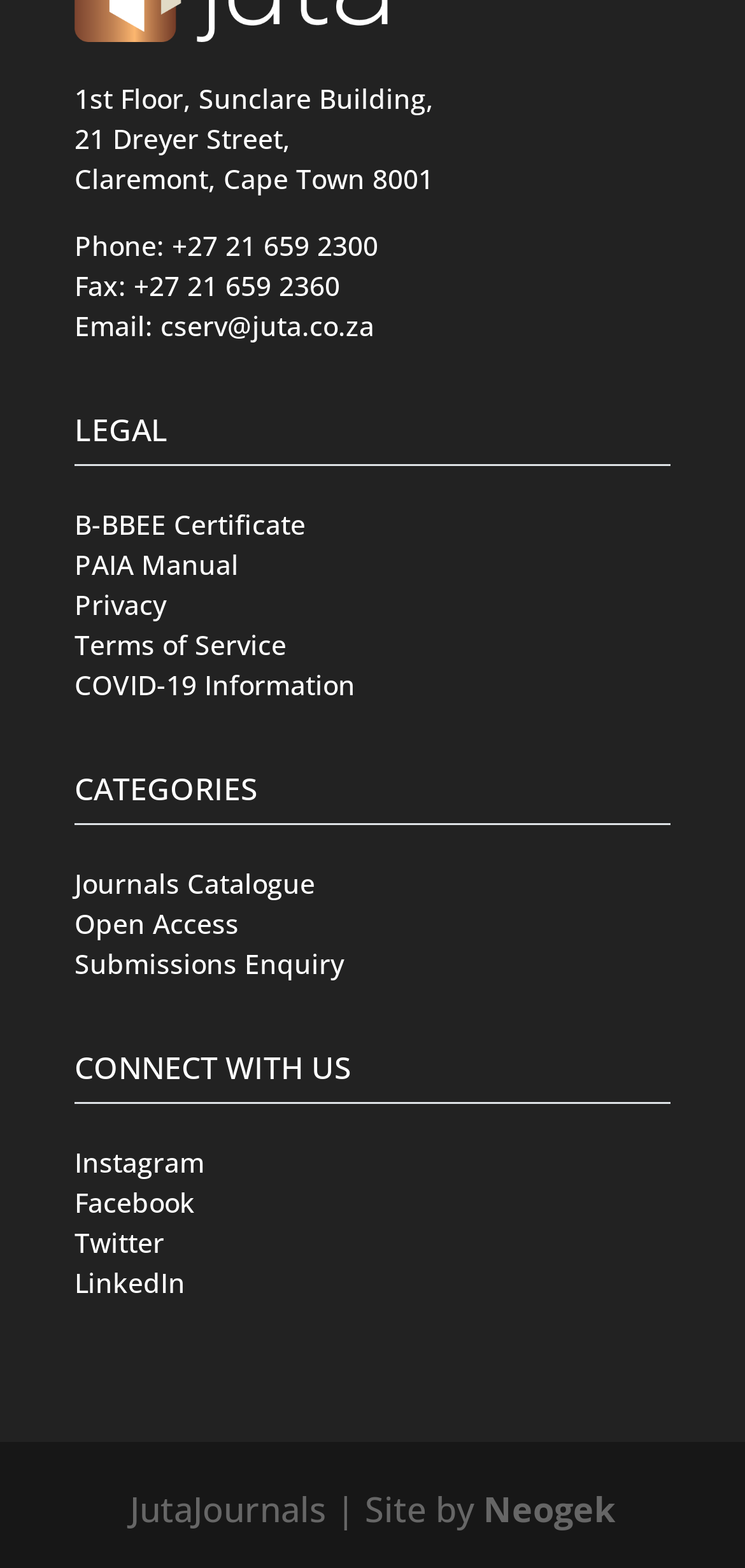Determine the bounding box coordinates of the section I need to click to execute the following instruction: "Check COVID-19 Information". Provide the coordinates as four float numbers between 0 and 1, i.e., [left, top, right, bottom].

[0.1, 0.425, 0.477, 0.448]